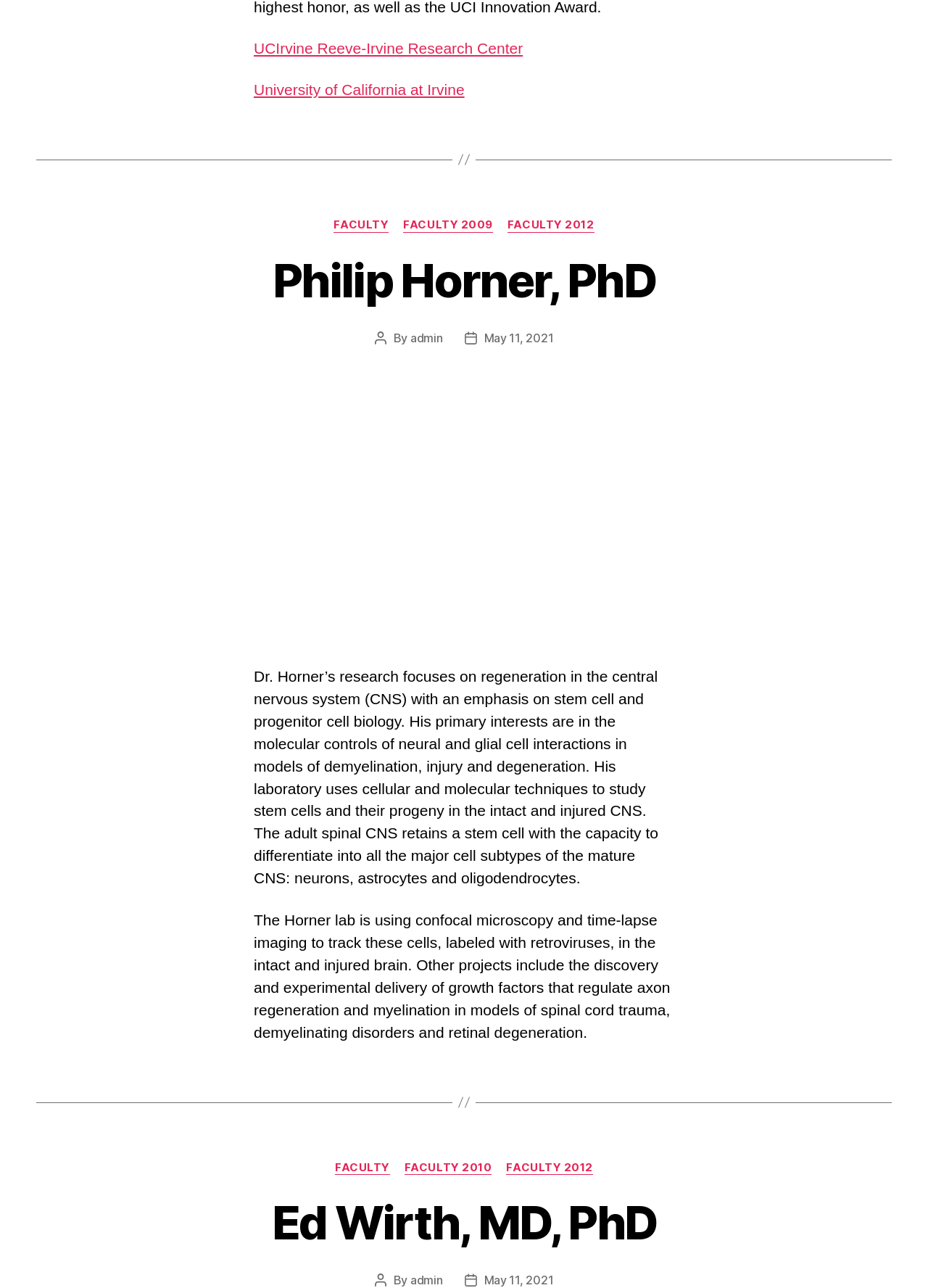Provide your answer in one word or a succinct phrase for the question: 
What is the research focus of Dr. Horner?

Regeneration in CNS